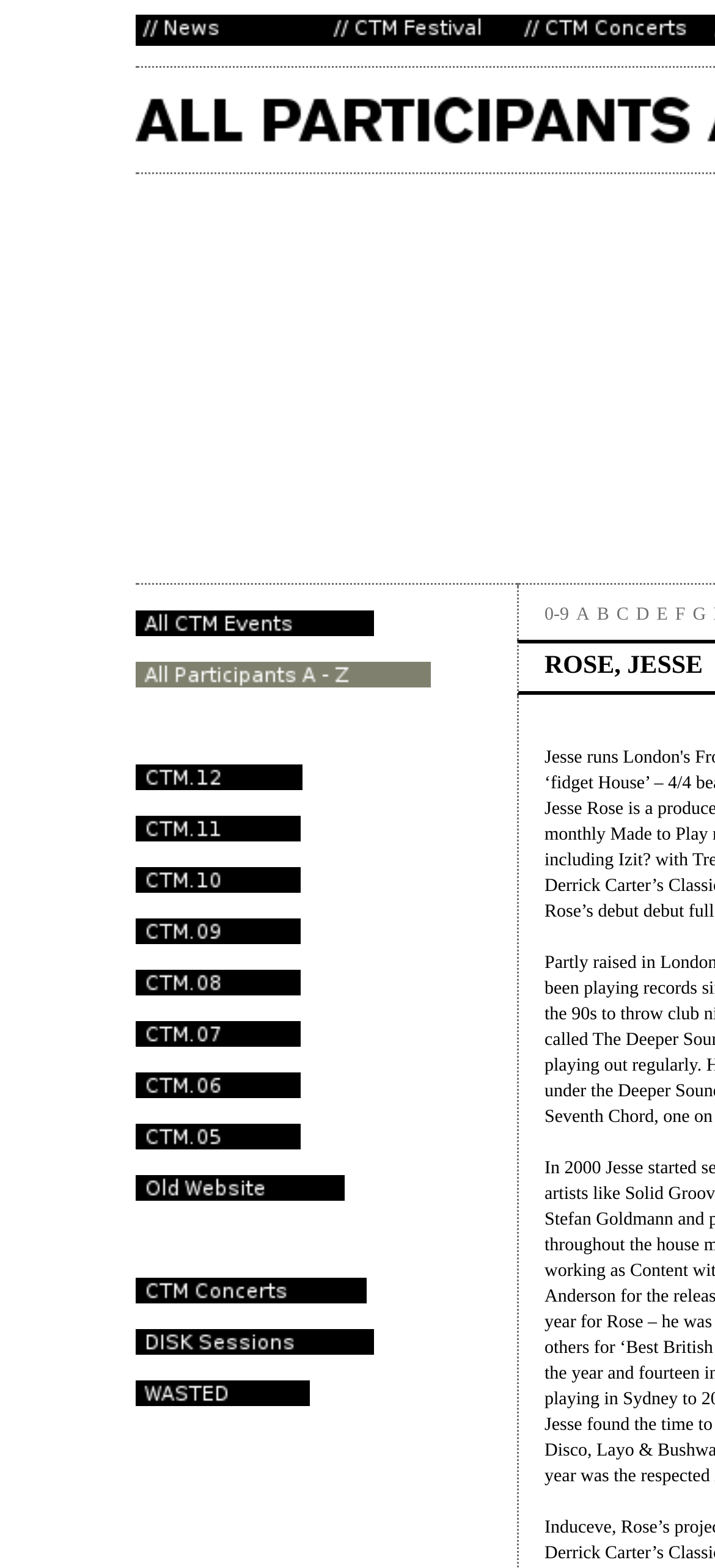Use a single word or phrase to answer the following:
How many links are there in the top navigation bar?

3